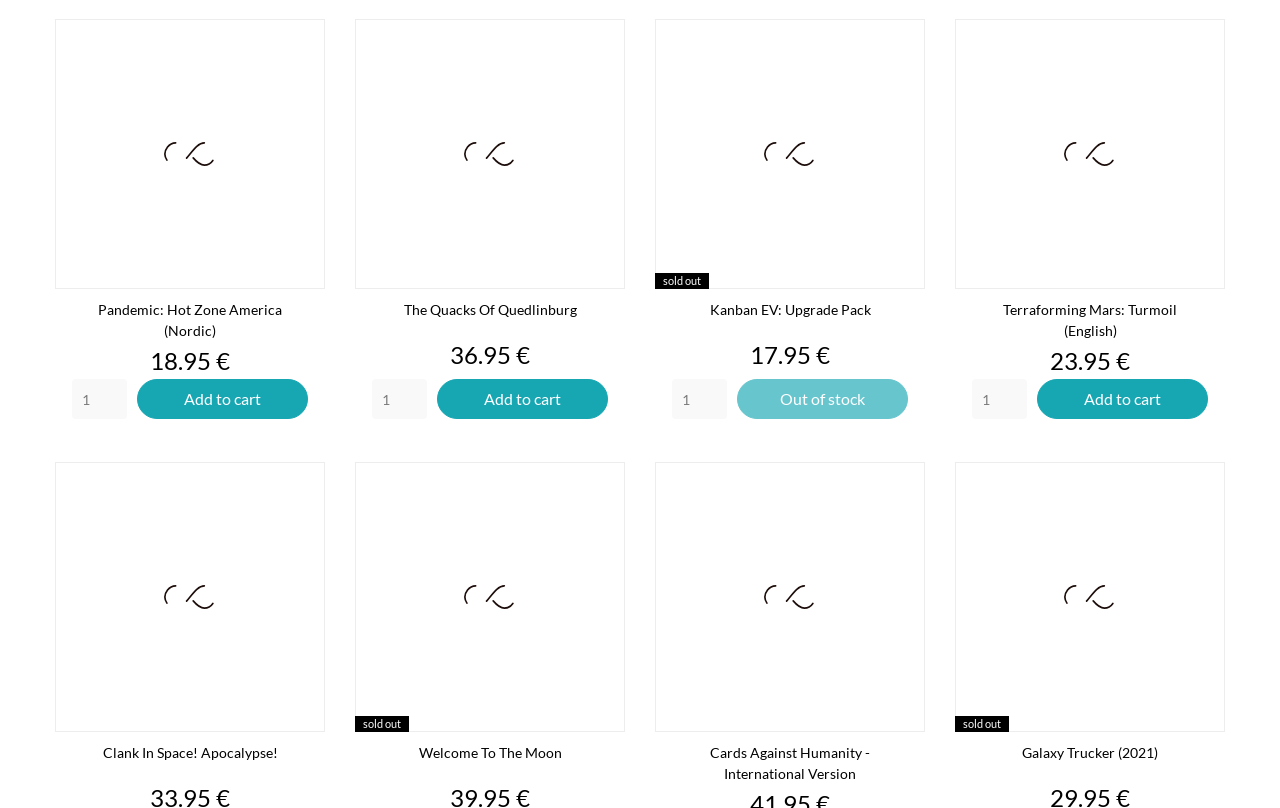Please answer the following question using a single word or phrase: 
How many products are displayed on this webpage?

9